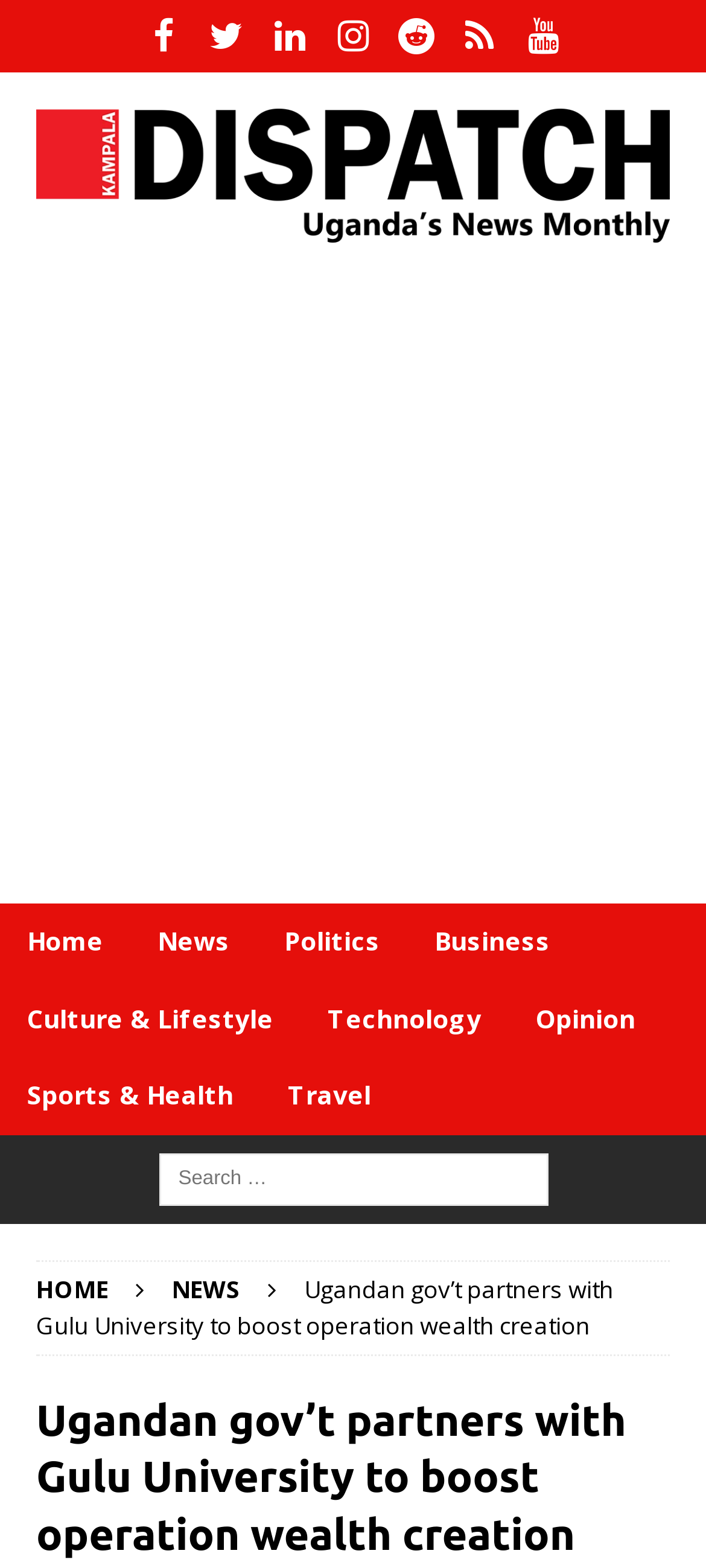Bounding box coordinates are given in the format (top-left x, top-left y, bottom-right x, bottom-right y). All values should be floating point numbers between 0 and 1. Provide the bounding box coordinate for the UI element described as: aria-label="Advertisement" name="aswift_1" title="Advertisement"

[0.0, 0.178, 1.0, 0.554]